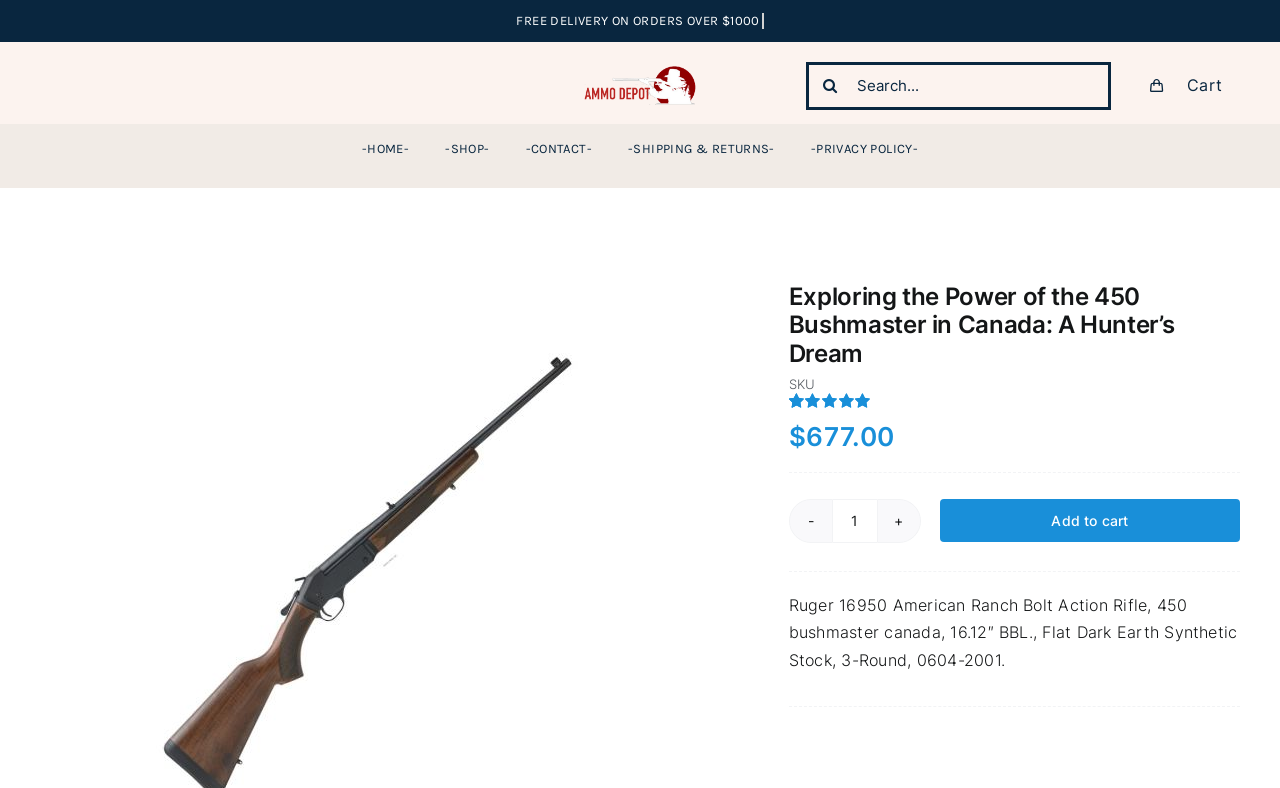What is the length of the barrel of the Ruger 16950 rifle?
Analyze the image and deliver a detailed answer to the question.

The length of the barrel of the Ruger 16950 rifle can be found in the product description, where it is listed as '16.12″ BBL.'.